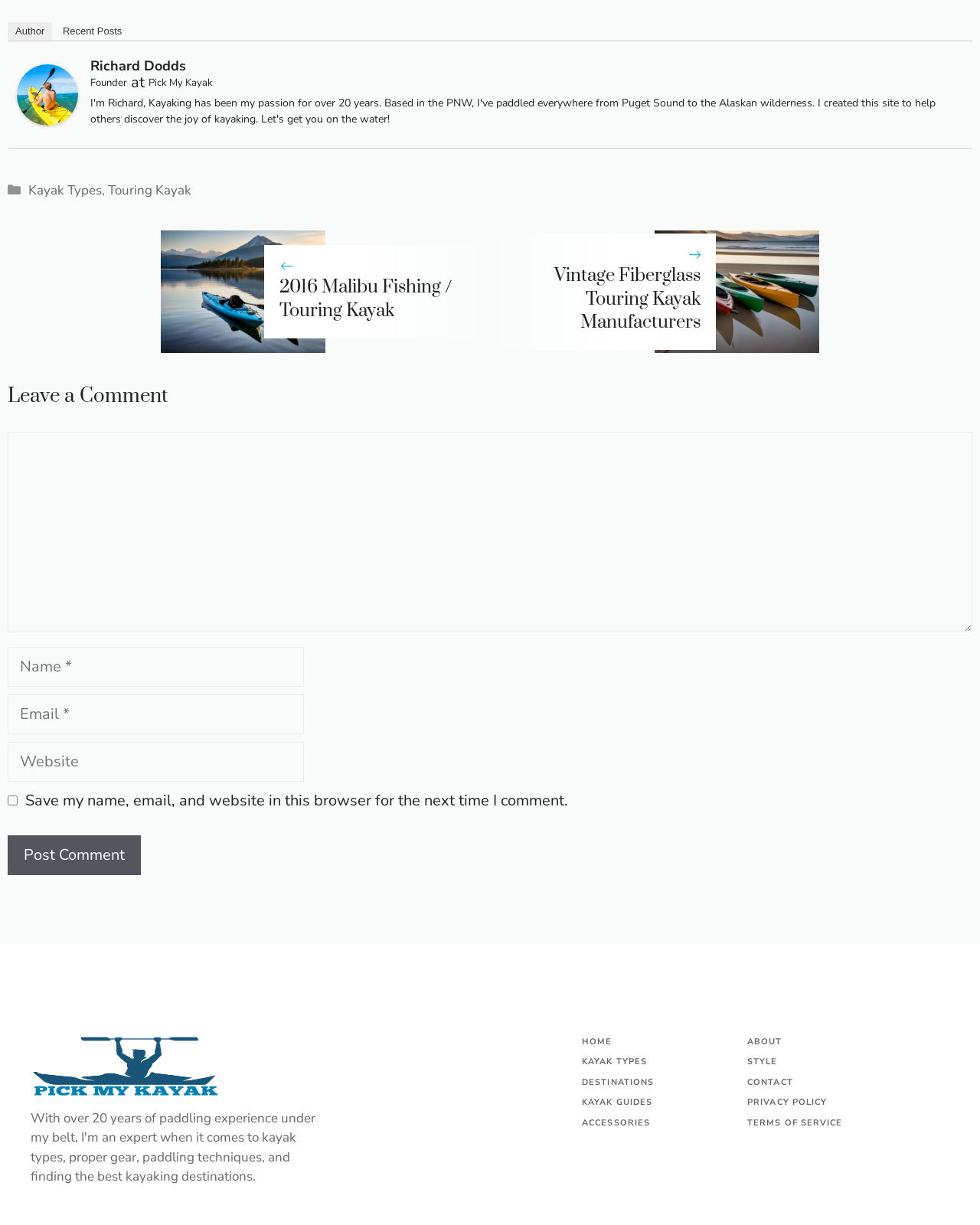Kindly provide the bounding box coordinates of the section you need to click on to fulfill the given instruction: "Click on the 'HOME' link".

[0.594, 0.845, 0.625, 0.855]